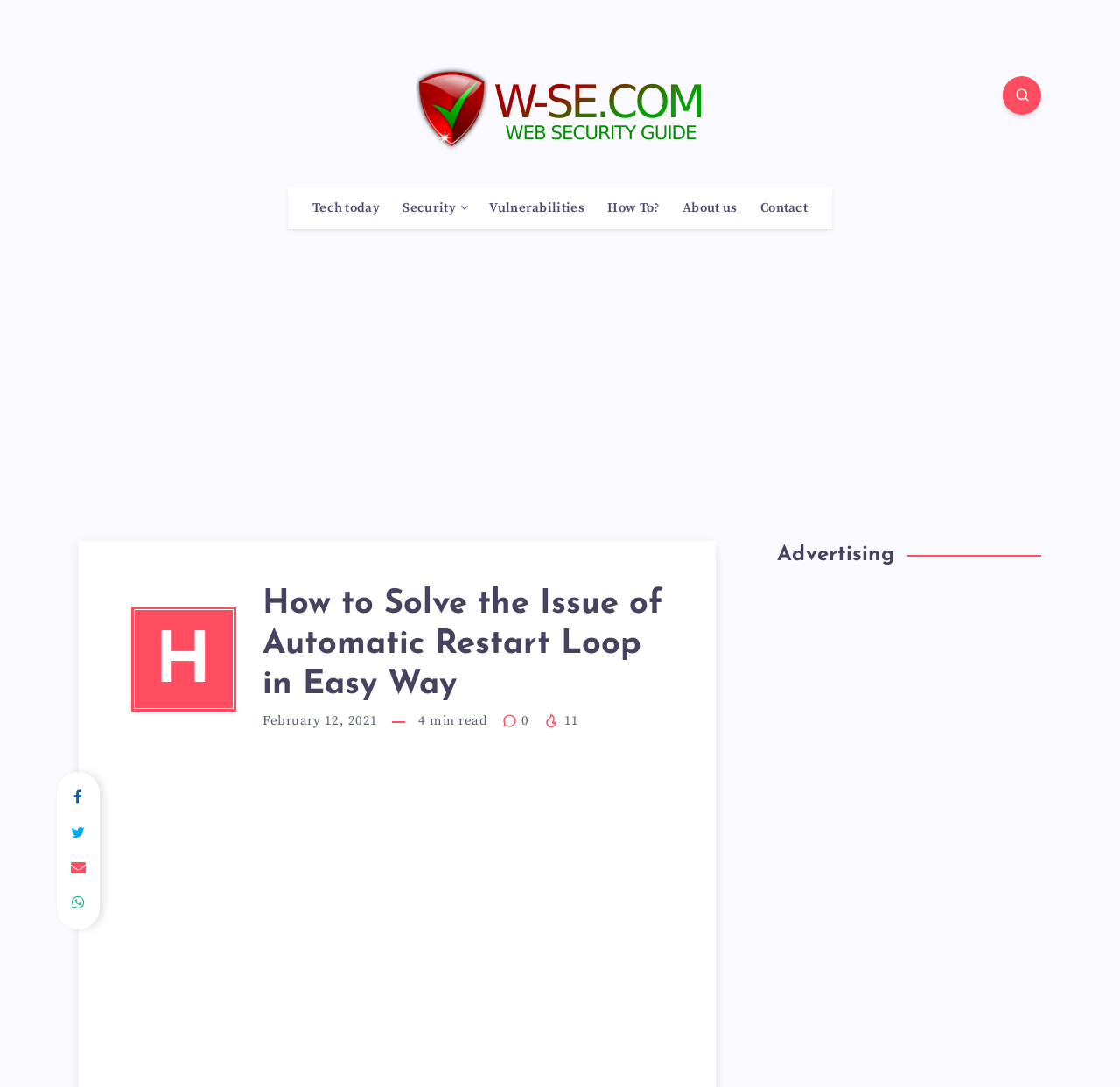What is the category of the 'Tech today' link?
From the details in the image, answer the question comprehensively.

Based on the webpage's navigation links, specifically the link 'Tech today', it is clear that the category of this link is related to technology.